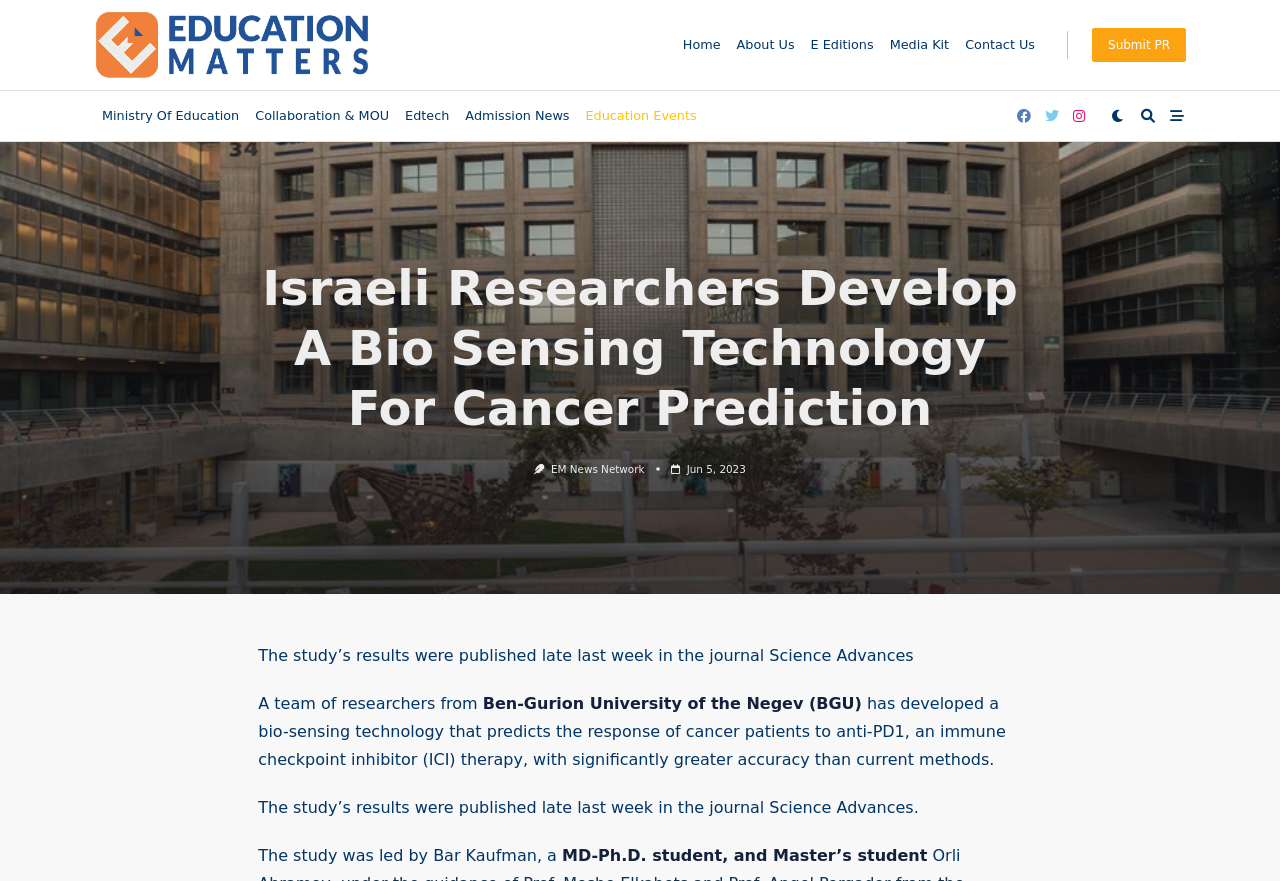What is the name of the university mentioned in the article?
Answer the question using a single word or phrase, according to the image.

Ben-Gurion University of the Negev